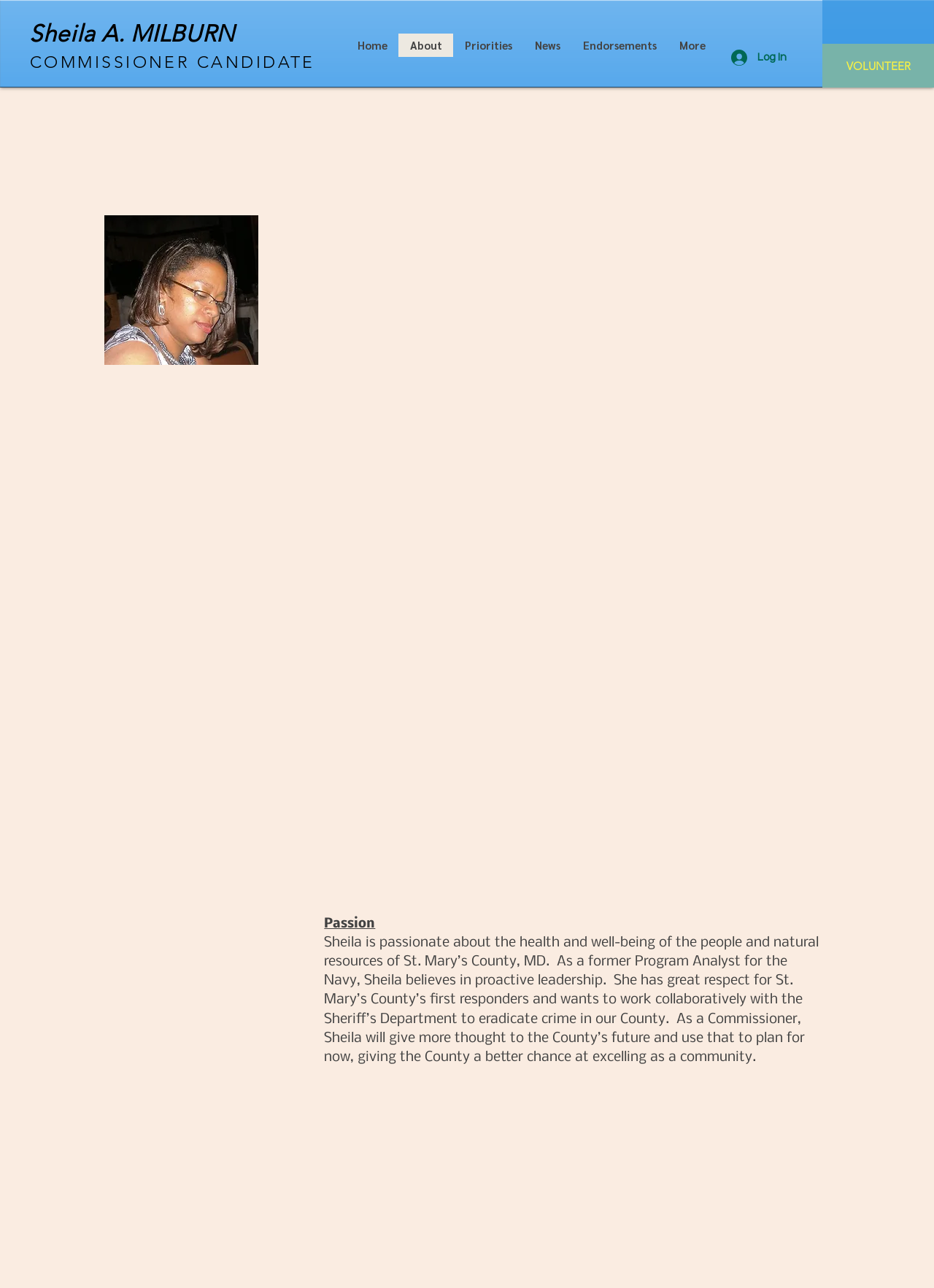Provide a short, one-word or phrase answer to the question below:
What is the profession of Sheila?

Realtor